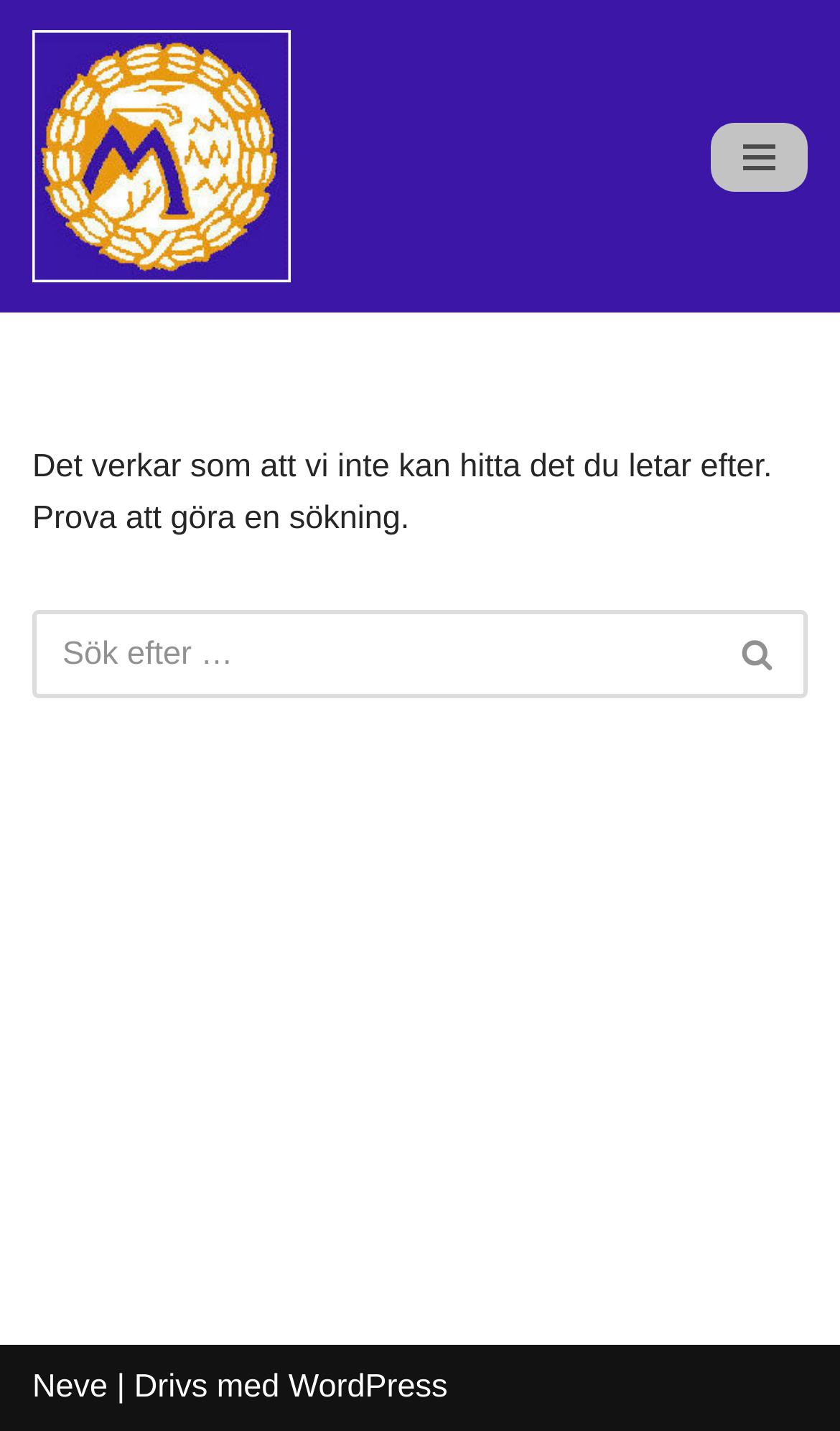Provide a short answer to the following question with just one word or phrase: What is the text above the search box?

Error message